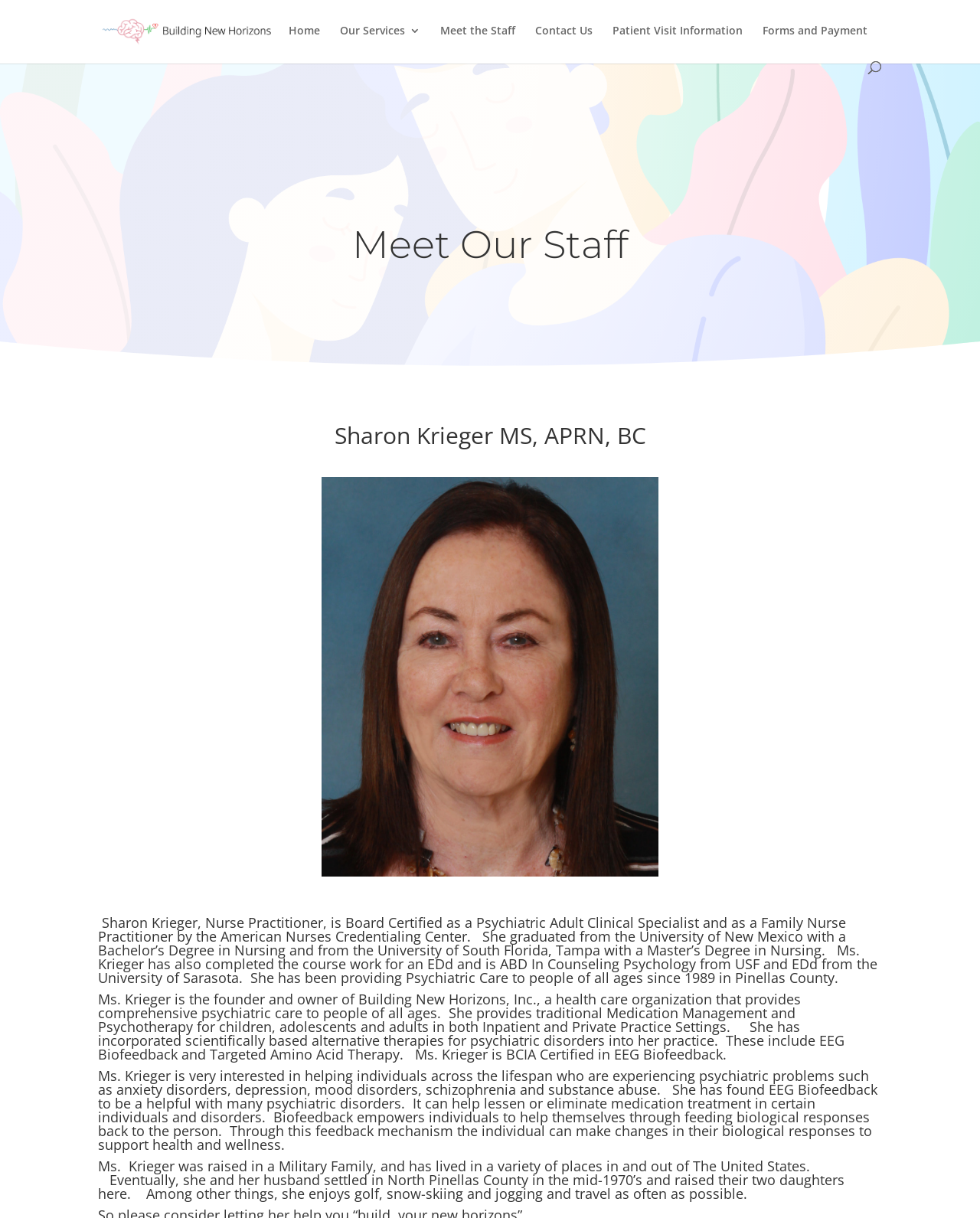Provide the bounding box coordinates of the HTML element this sentence describes: "alt="Building New Horizons"". The bounding box coordinates consist of four float numbers between 0 and 1, i.e., [left, top, right, bottom].

[0.103, 0.019, 0.281, 0.031]